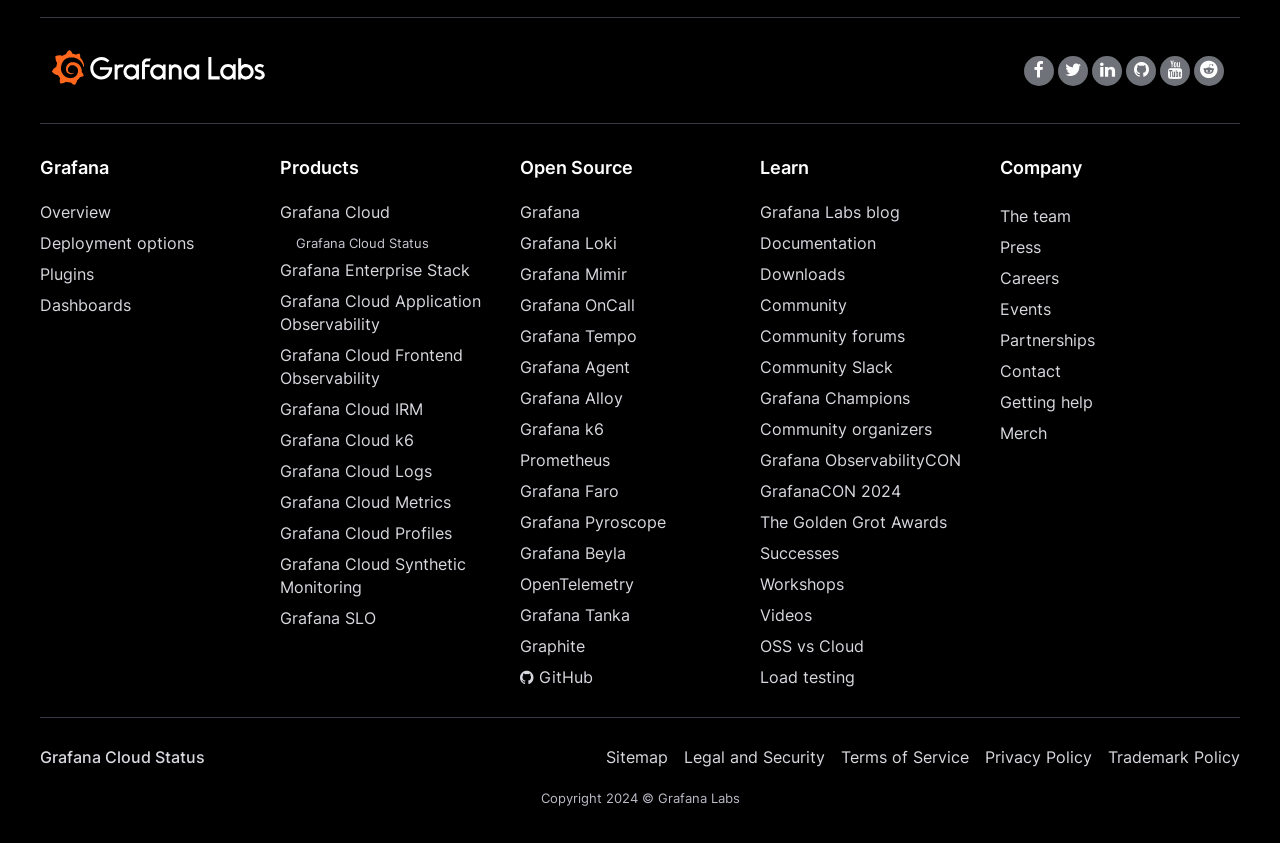Kindly provide the bounding box coordinates of the section you need to click on to fulfill the given instruction: "Visit Grafana Labs on Facebook".

[0.8, 0.066, 0.823, 0.101]